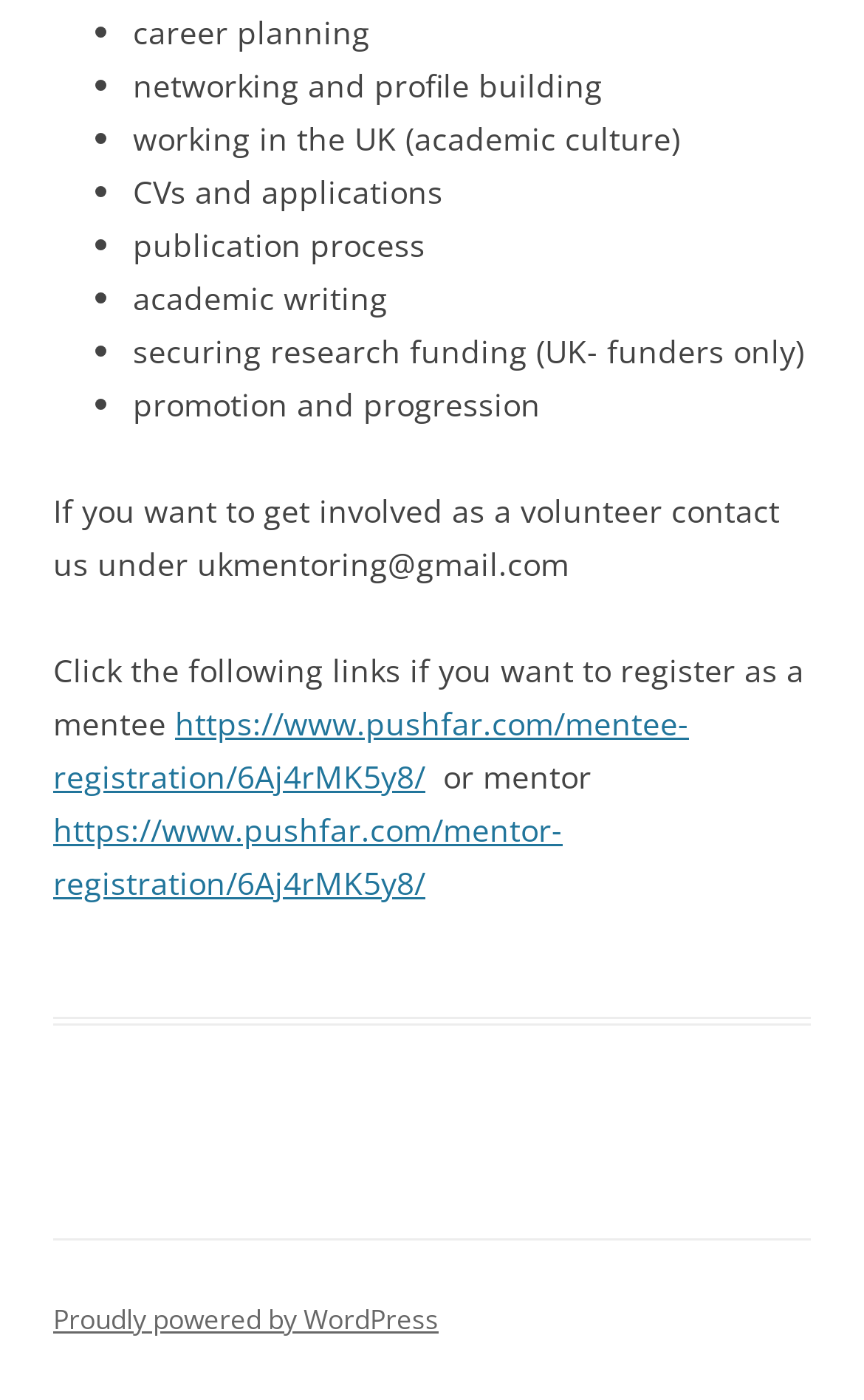What is the last topic listed for career planning?
Provide a detailed and extensive answer to the question.

The last topic listed for career planning is 'promotion and progression' which is indicated by the StaticText element with the text 'promotion and progression' and bounding box coordinates [0.154, 0.274, 0.626, 0.304].